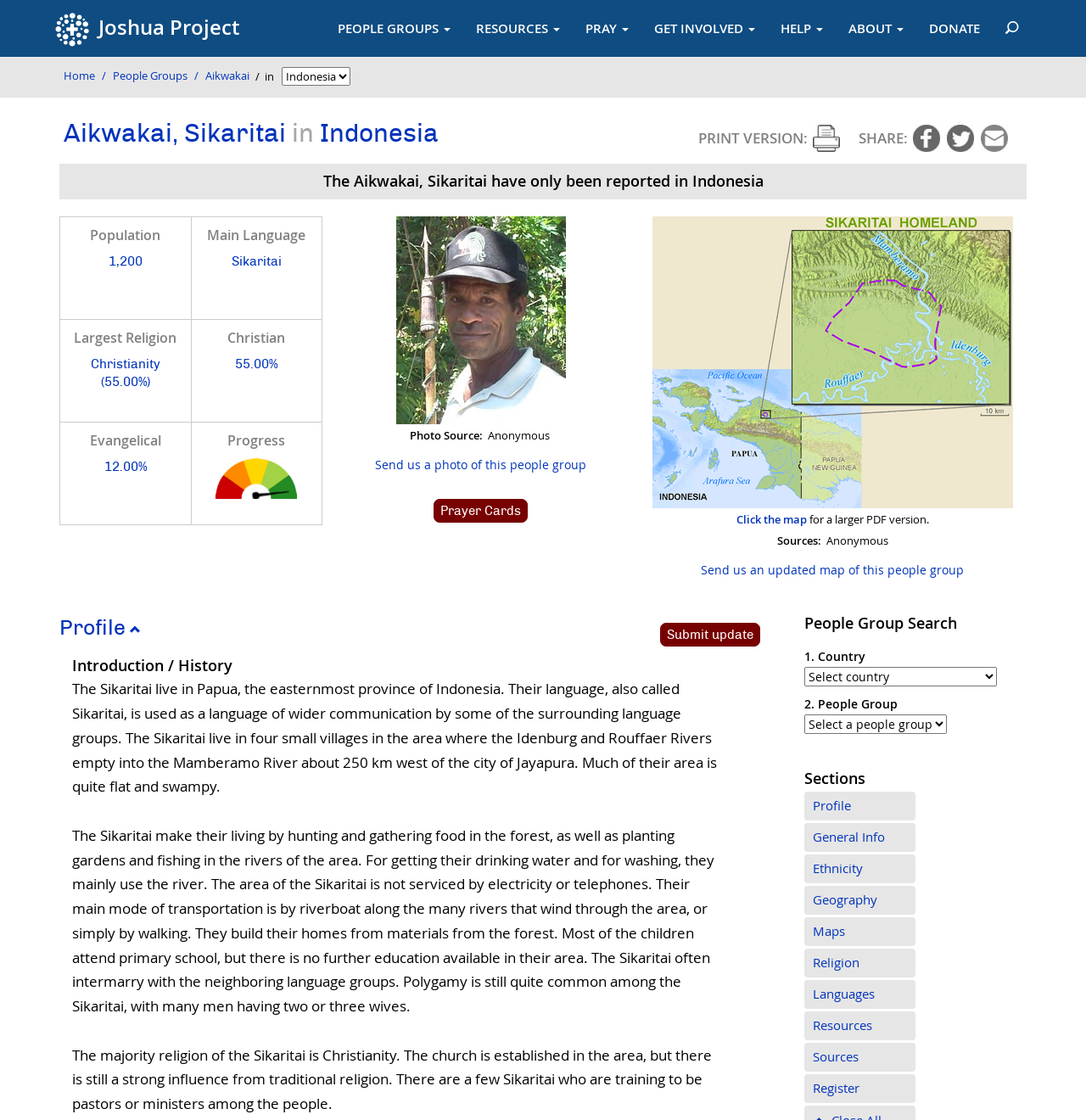Please answer the following question using a single word or phrase: 
What is the main language spoken by Aikwakai, Sikaritai?

Sikaritai